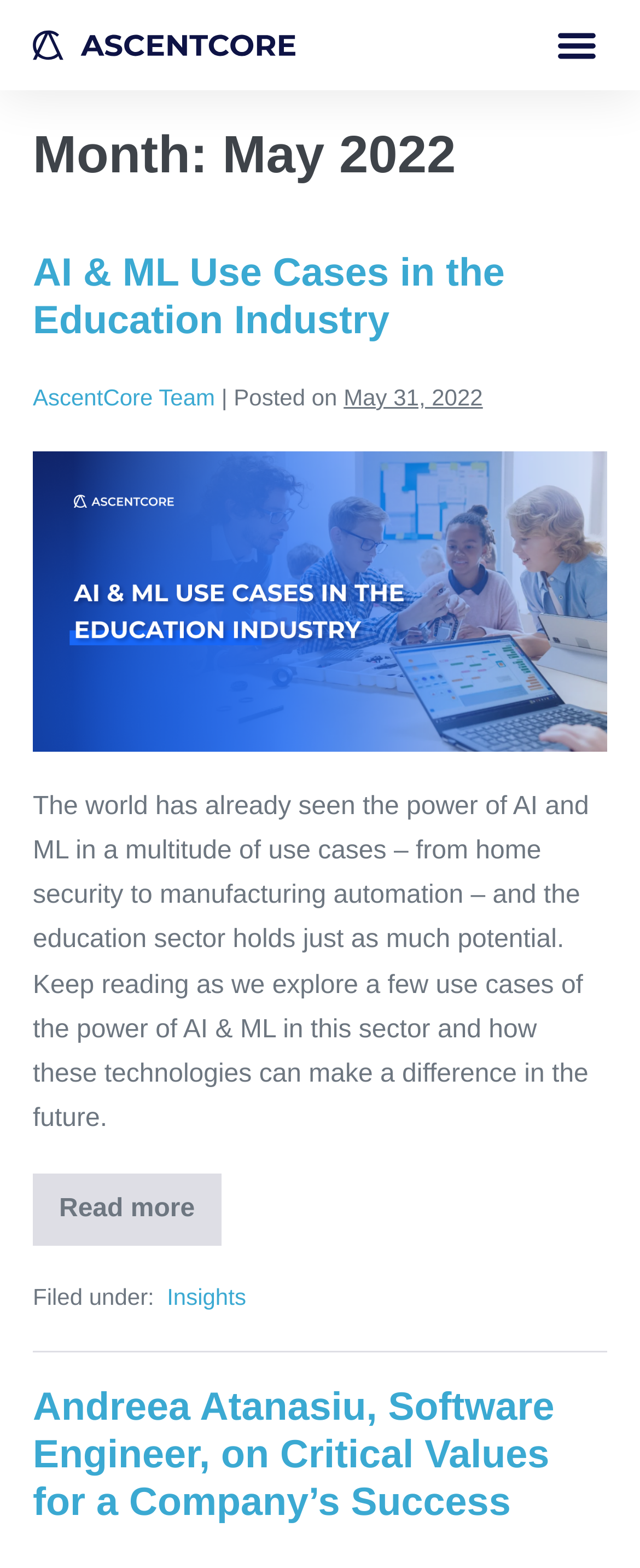What is the date of the article?
Based on the image, provide a one-word or brief-phrase response.

May 31, 2022